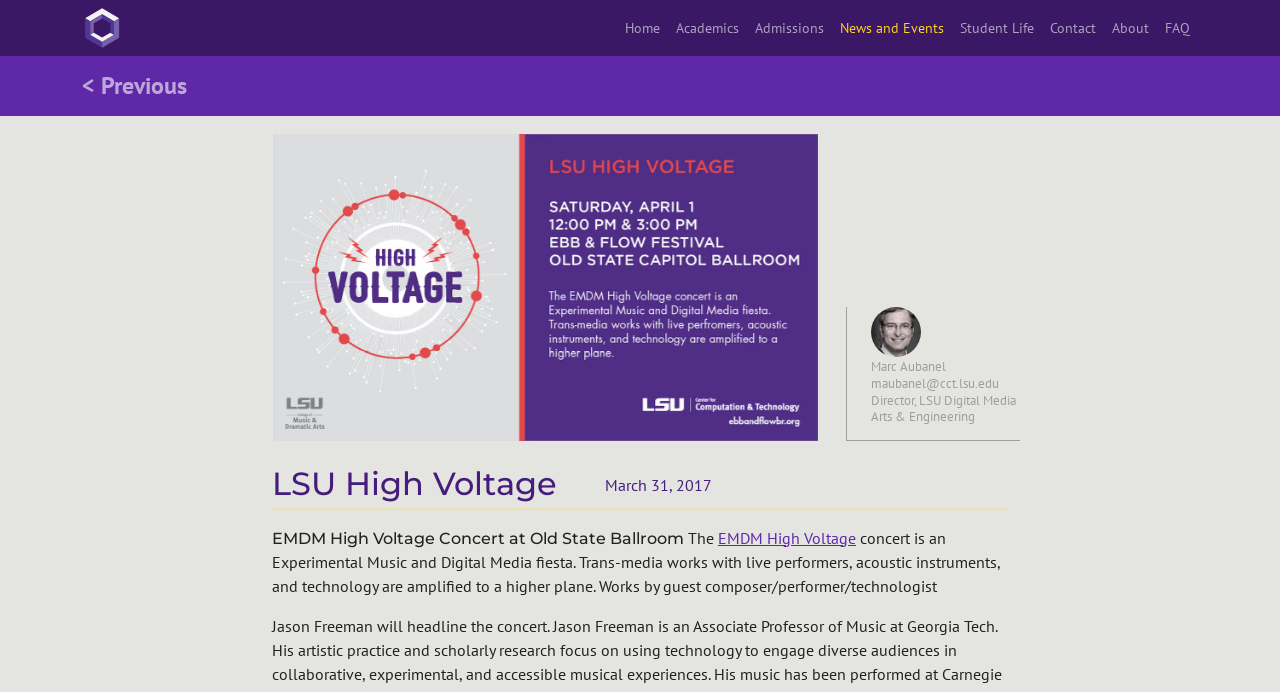Pinpoint the bounding box coordinates of the area that should be clicked to complete the following instruction: "go to home page". The coordinates must be given as four float numbers between 0 and 1, i.e., [left, top, right, bottom].

[0.482, 0.013, 0.522, 0.068]